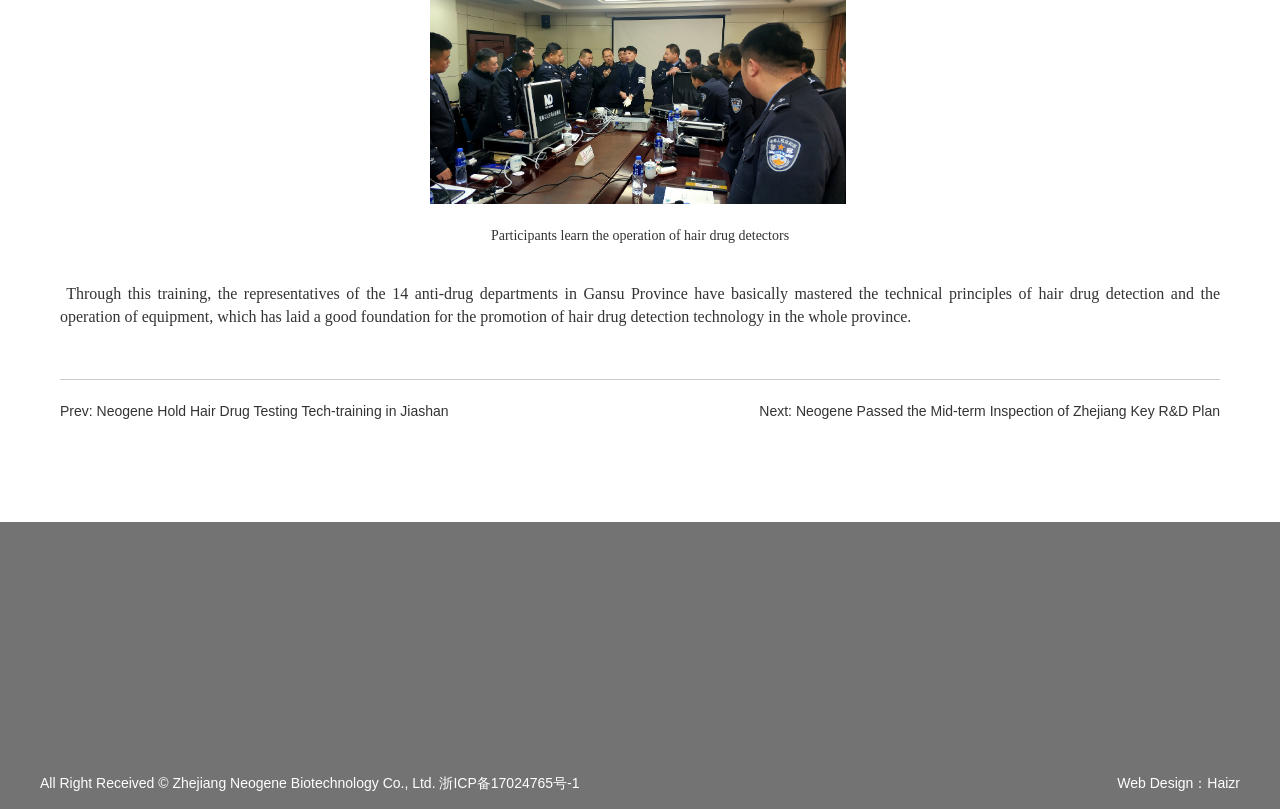Calculate the bounding box coordinates for the UI element based on the following description: "浙ICP备17024765号-1". Ensure the coordinates are four float numbers between 0 and 1, i.e., [left, top, right, bottom].

[0.343, 0.958, 0.453, 0.978]